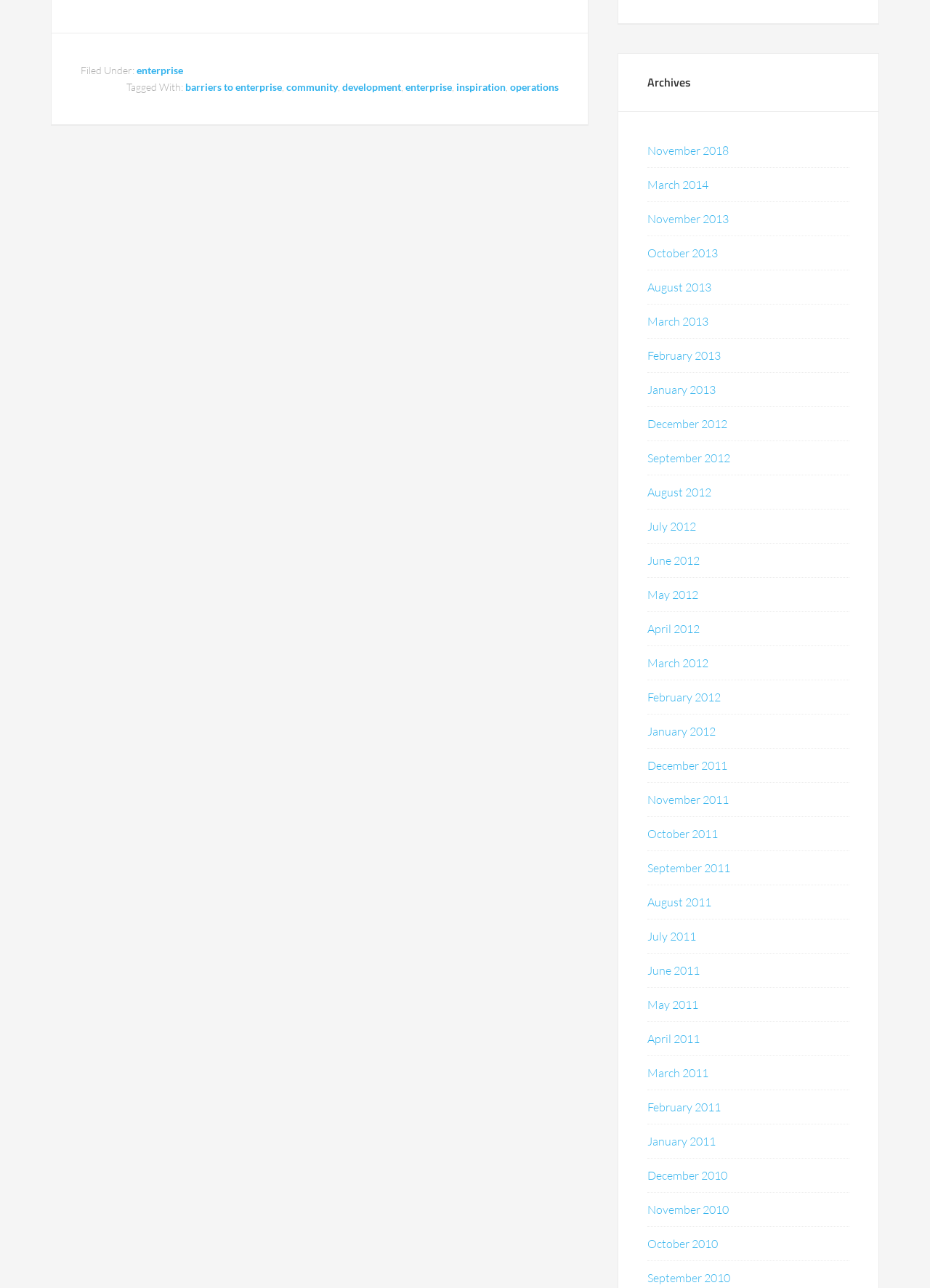Predict the bounding box of the UI element that fits this description: "Charles Dickens".

None